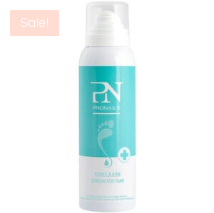What is the purpose of the Pronails Foot Care Sensitive Foot Foam?
Please answer using one word or phrase, based on the screenshot.

Soothing and moisturizing benefits